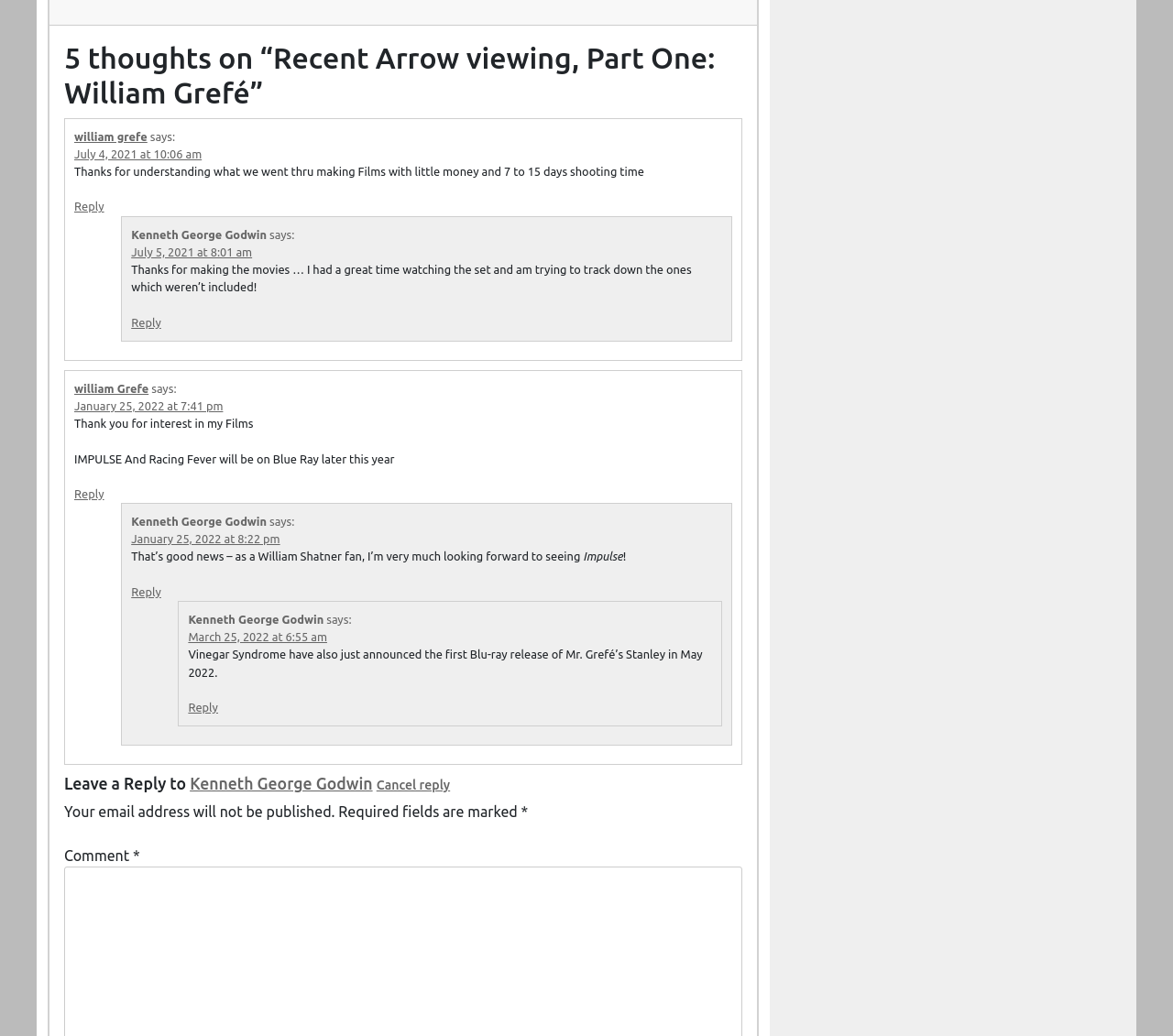Determine the bounding box for the described HTML element: "Kenneth George Godwin". Ensure the coordinates are four float numbers between 0 and 1 in the format [left, top, right, bottom].

[0.162, 0.748, 0.318, 0.765]